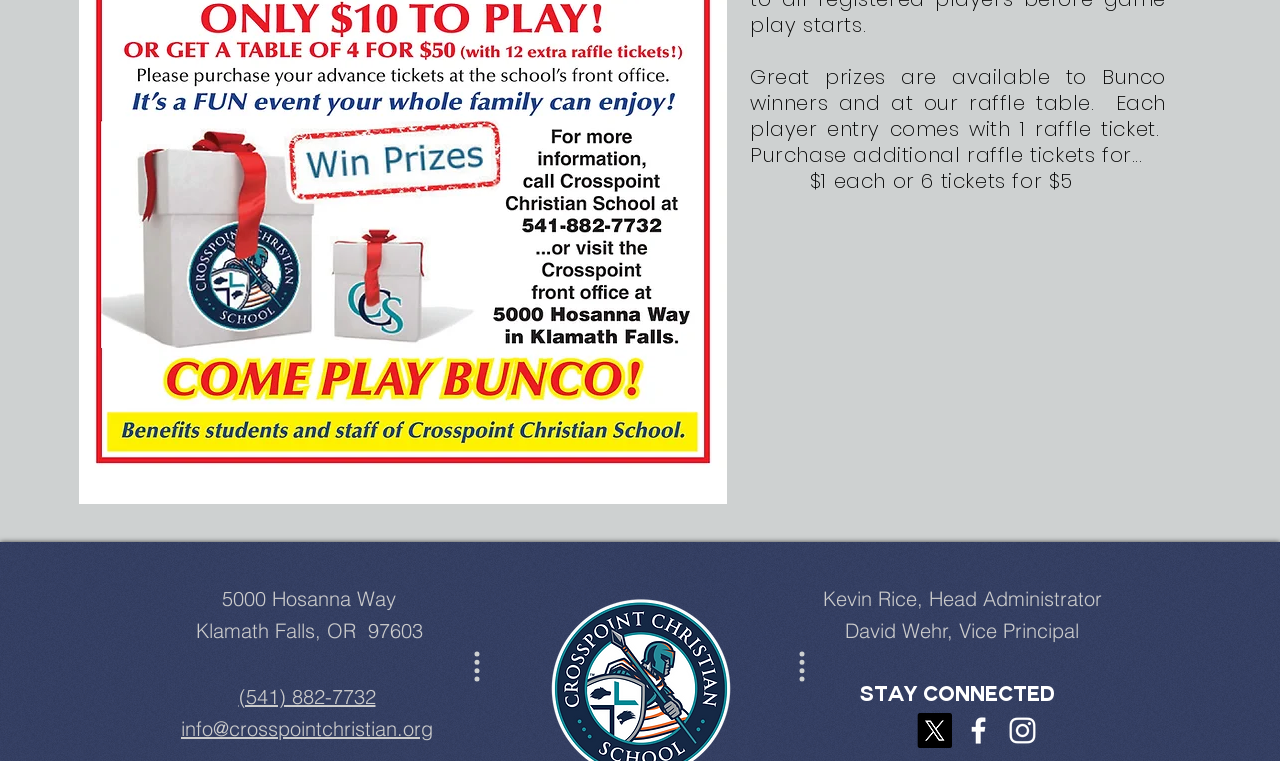Identify the bounding box of the UI element described as follows: "(541) 882-7732". Provide the coordinates as four float numbers in the range of 0 to 1 [left, top, right, bottom].

[0.186, 0.899, 0.293, 0.932]